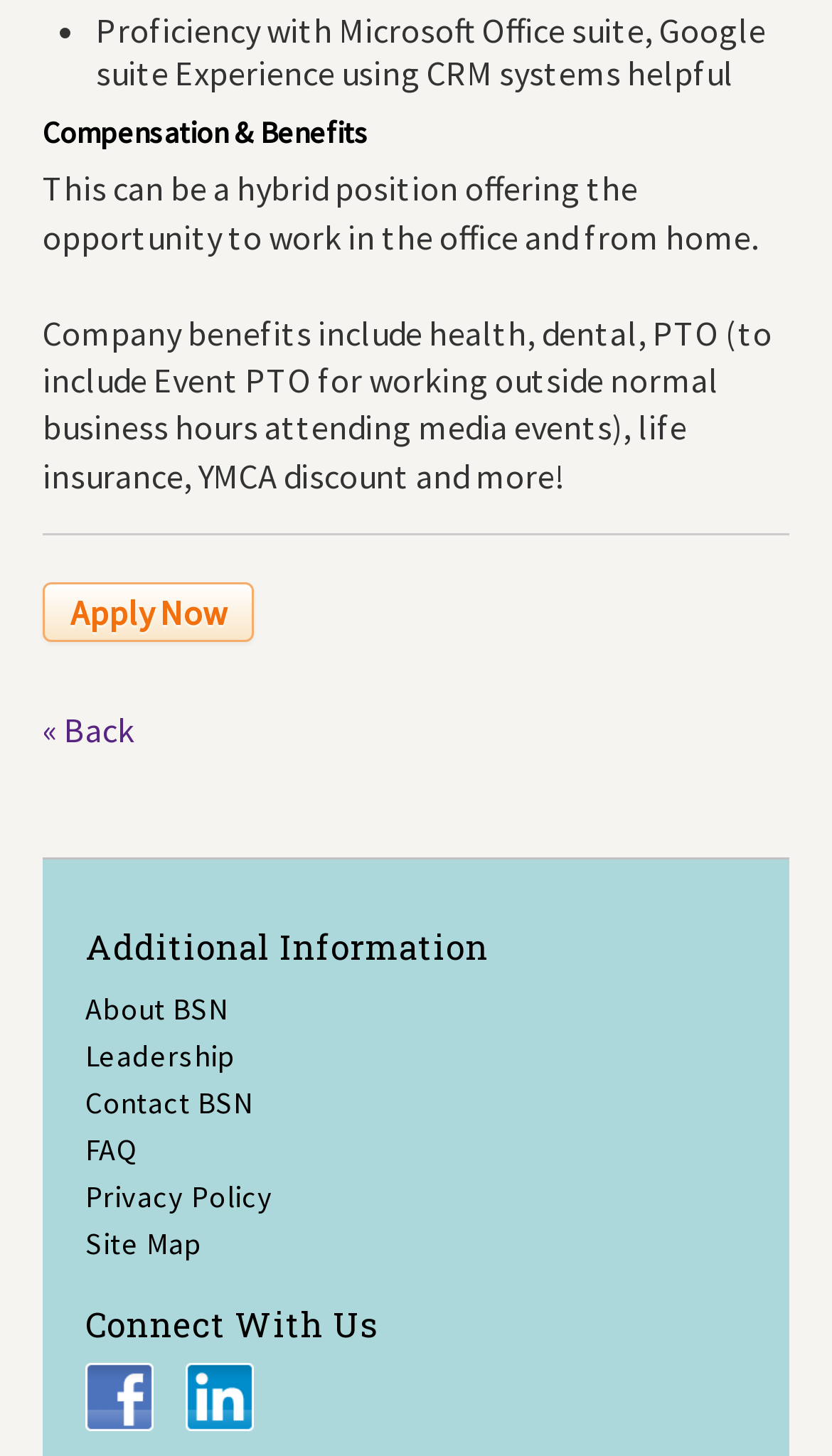What social media platforms can I connect with the company on?
Using the details shown in the screenshot, provide a comprehensive answer to the question.

The social media platforms that I can connect with the company on are Facebook and LinkedIn, which are represented by their respective logos at the bottom of the webpage.